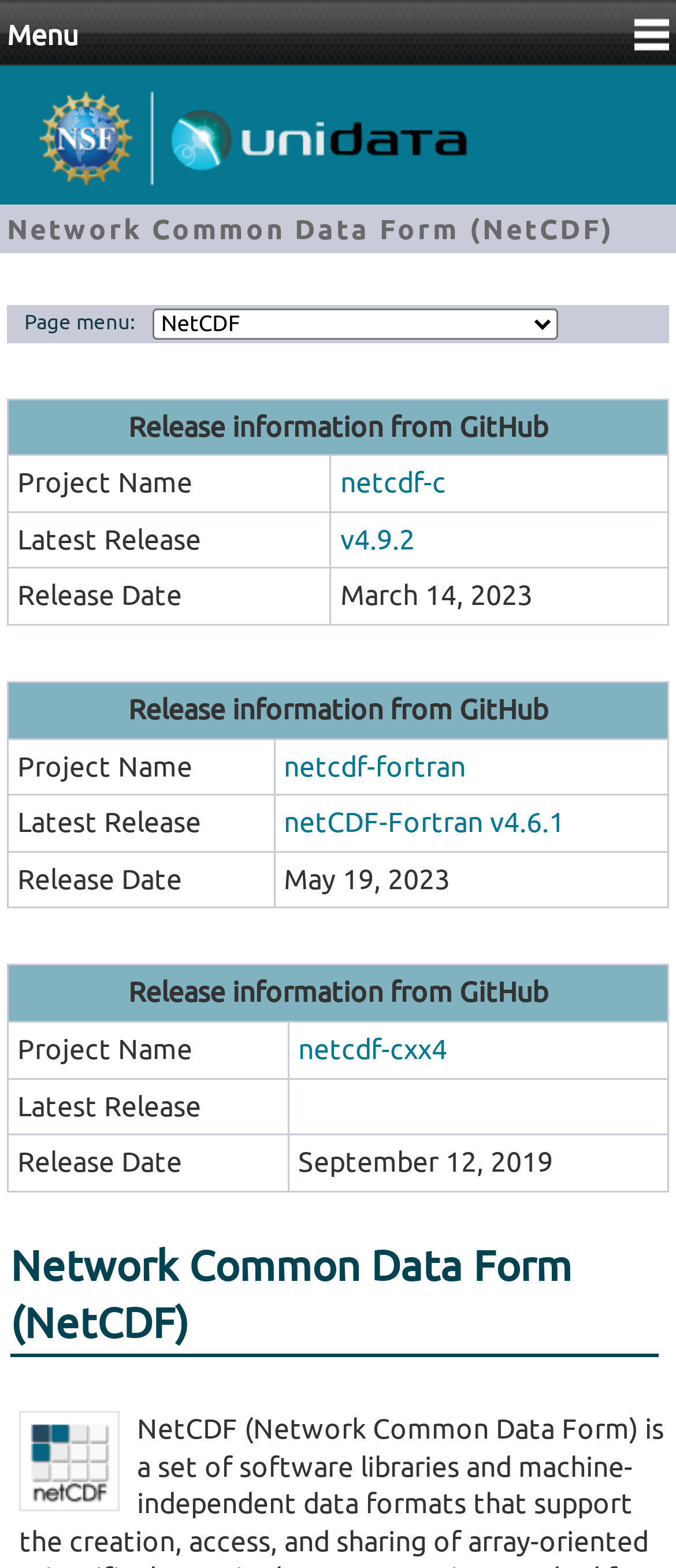Find the bounding box coordinates of the clickable element required to execute the following instruction: "Click the 'netcdf-fortran' link". Provide the coordinates as four float numbers between 0 and 1, i.e., [left, top, right, bottom].

[0.42, 0.478, 0.689, 0.498]